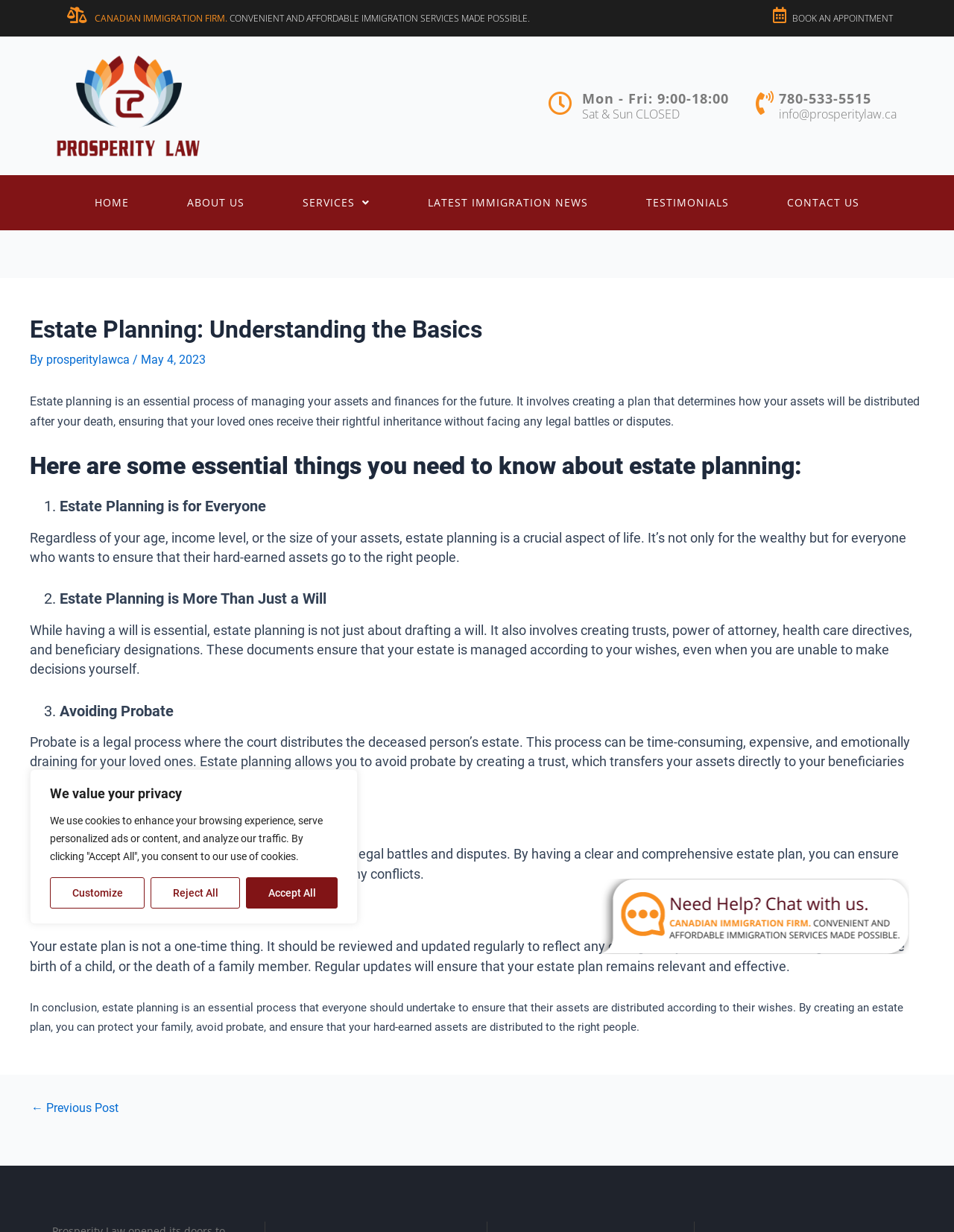Based on the provided description, "Home", find the bounding box of the corresponding UI element in the screenshot.

[0.069, 0.142, 0.166, 0.187]